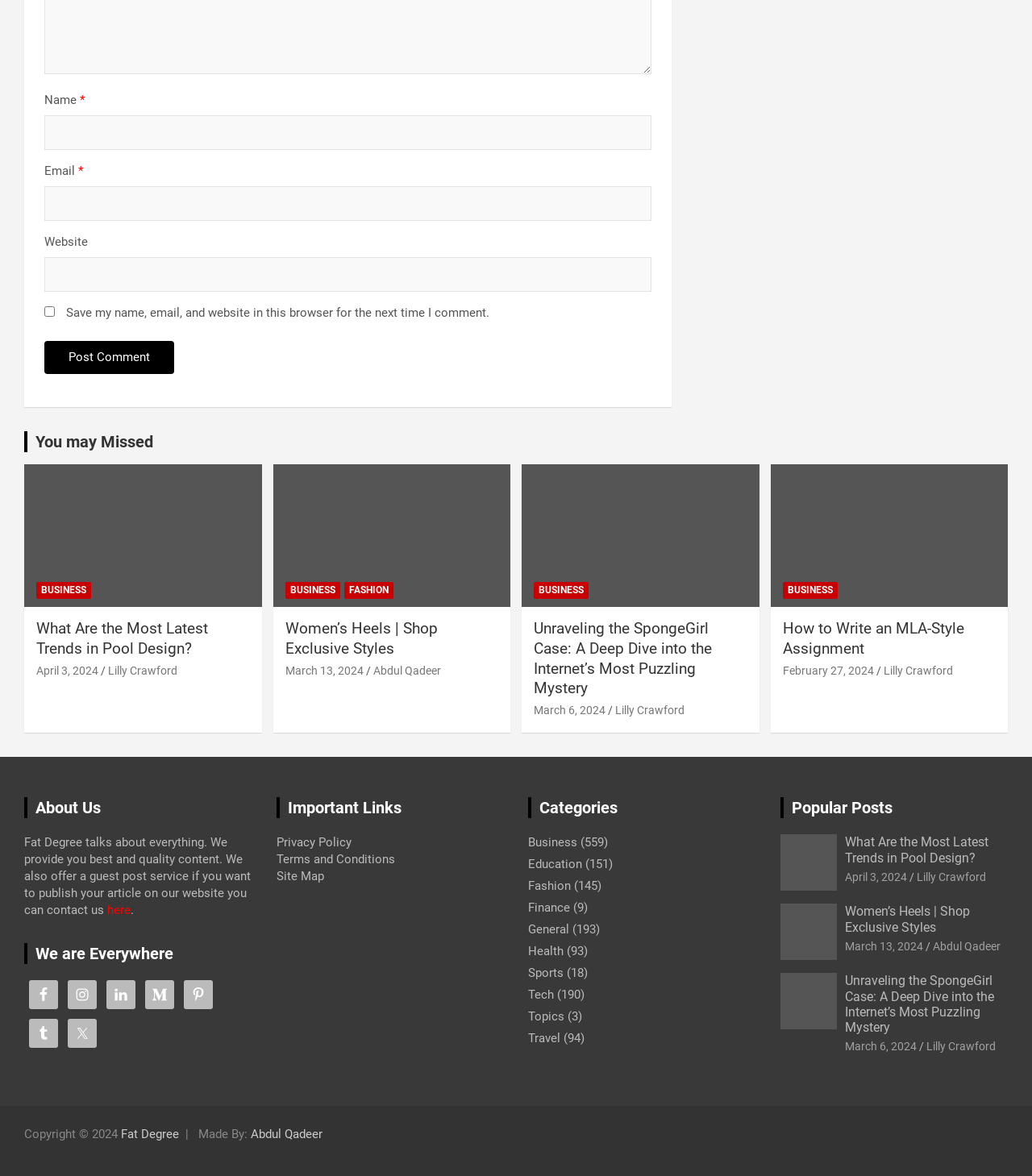Find the bounding box coordinates of the clickable area required to complete the following action: "Click the 'Post Comment' button".

[0.043, 0.29, 0.169, 0.318]